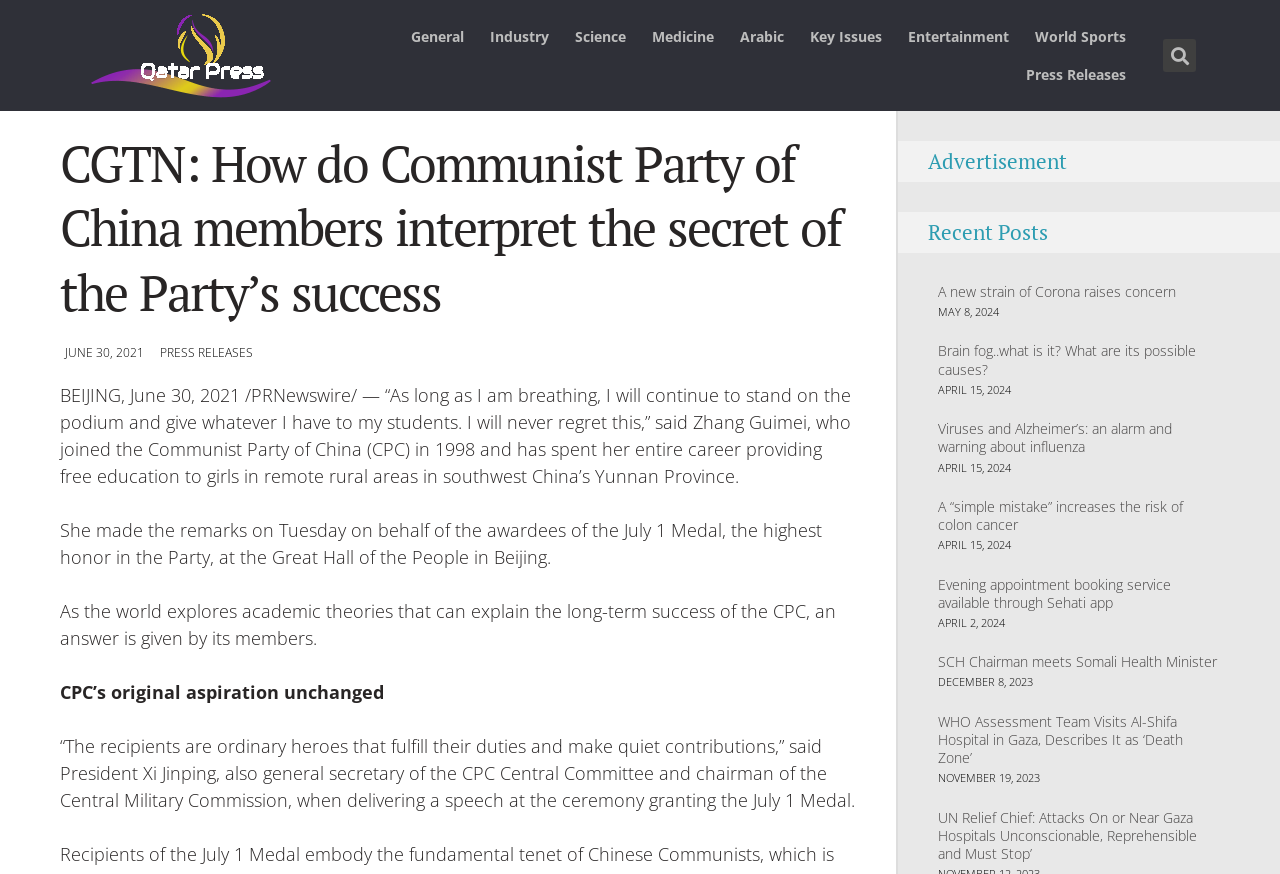Please examine the image and answer the question with a detailed explanation:
What is the title of the second article?

I looked at the list of articles on the webpage and found the second article with the title 'Brain fog..what is it? What are its possible causes?'.